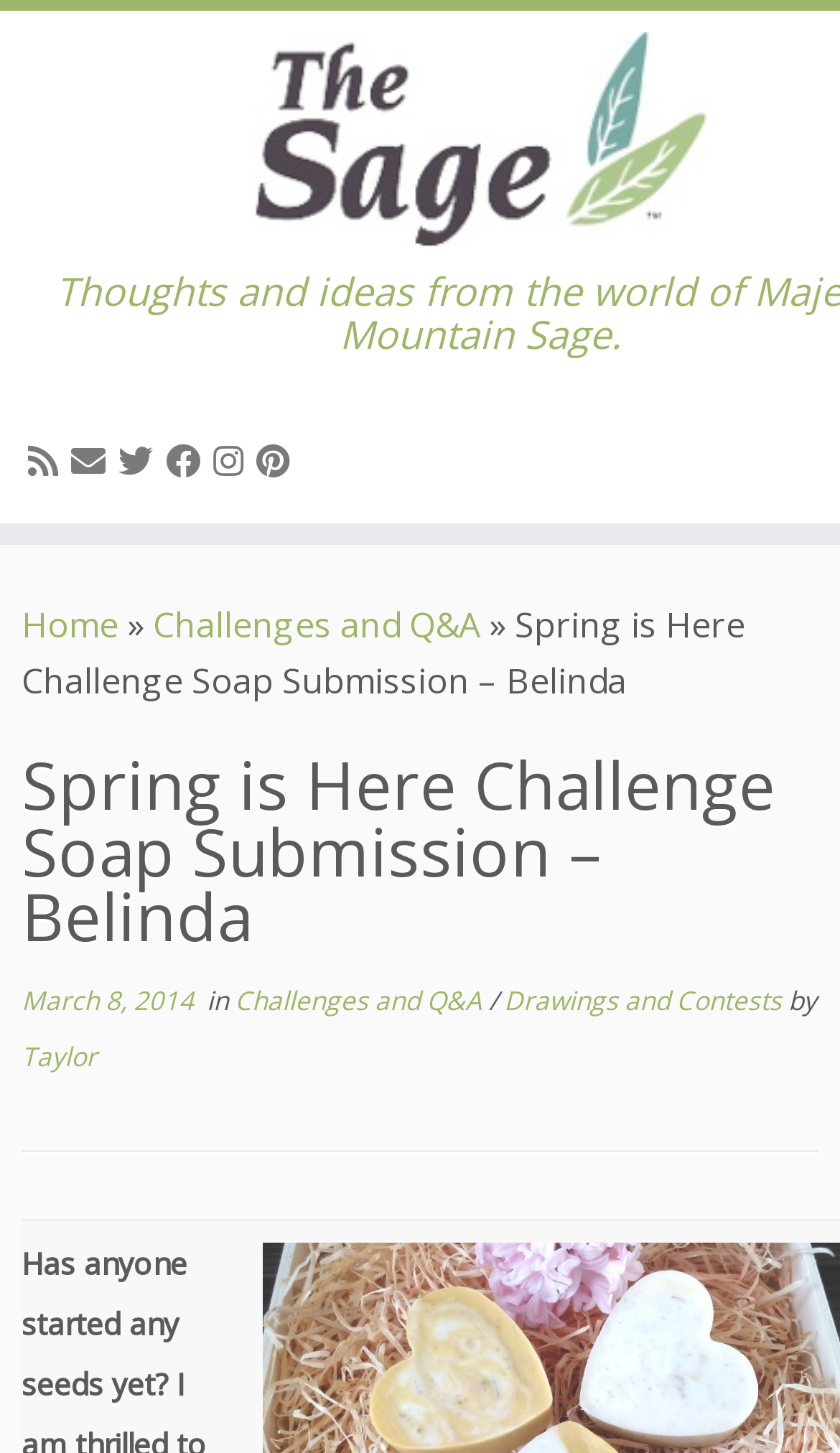What is the name of the author?
Give a detailed explanation using the information visible in the image.

I determined the answer by looking at the title of the webpage, which is 'Spring is Here Challenge Soap Submission – Belinda'. The title indicates that the author's name is Belinda.